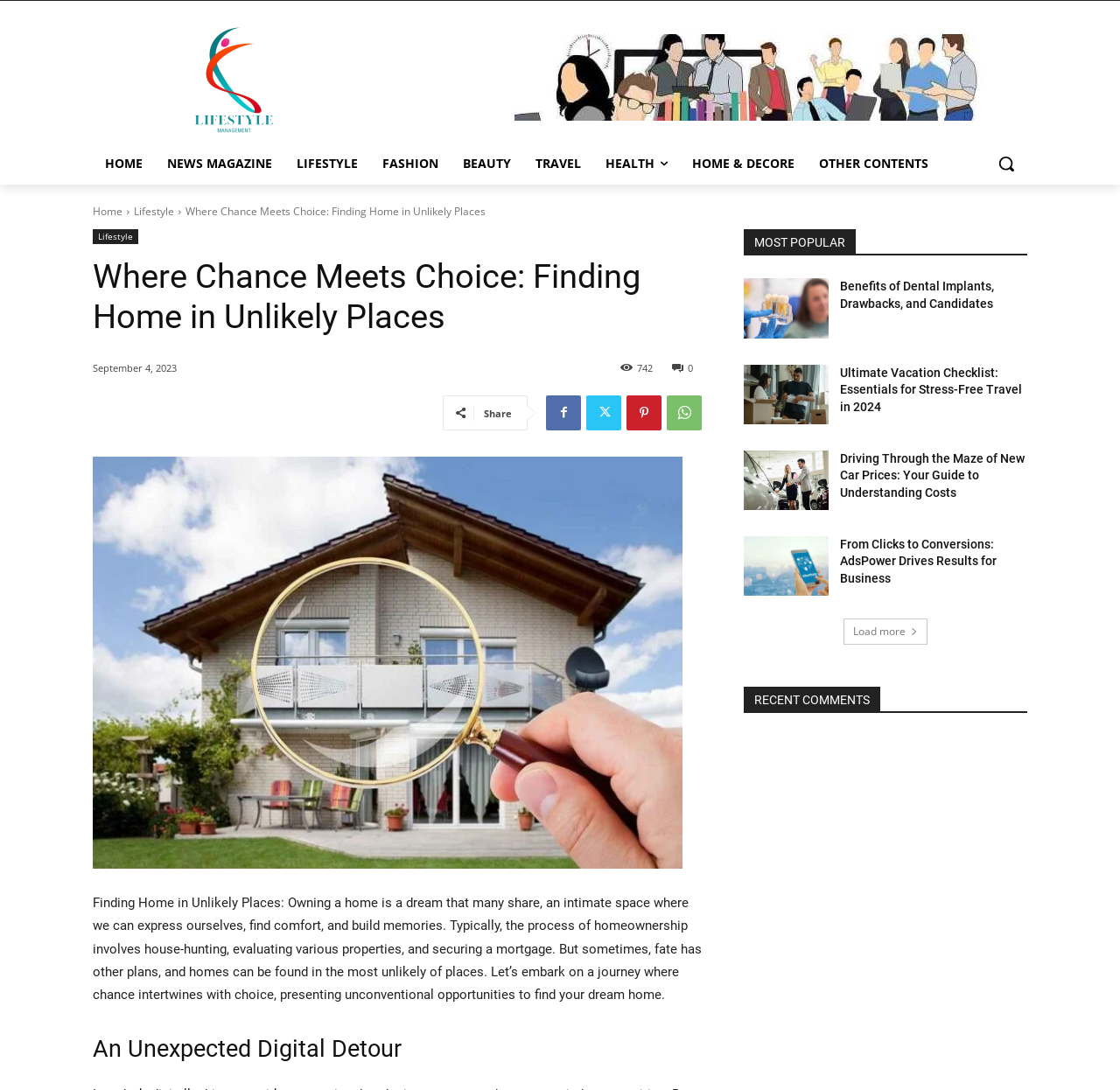Generate a thorough explanation of the webpage's elements.

This webpage appears to be a lifestyle magazine or blog, with a focus on home and living. At the top, there is a navigation menu with links to various sections, including "HOME", "NEWS MAGAZINE", "LIFESTYLE", "FASHION", "BEAUTY", "TRAVEL", "HEALTH", and "HOME & DECORE". To the right of the navigation menu, there is a search button.

Below the navigation menu, there is a featured article with a heading "Where Chance Meets Choice: Finding Home in Unlikely Places". The article has a brief summary and a "Read more" link. To the right of the article, there are social media sharing links and a "Share" button.

Further down the page, there are several sections, including "MOST POPULAR" and "RECENT COMMENTS". The "MOST POPULAR" section features a list of articles with headings, summaries, and links to read more. The articles cover a range of topics, including dental implants, vacation checklists, car prices, and online advertising.

Throughout the page, there are several images, including a banner image at the top with the text "Lifestyle Management", and images accompanying the articles. The overall layout is organized, with clear headings and concise text, making it easy to navigate and find relevant content.